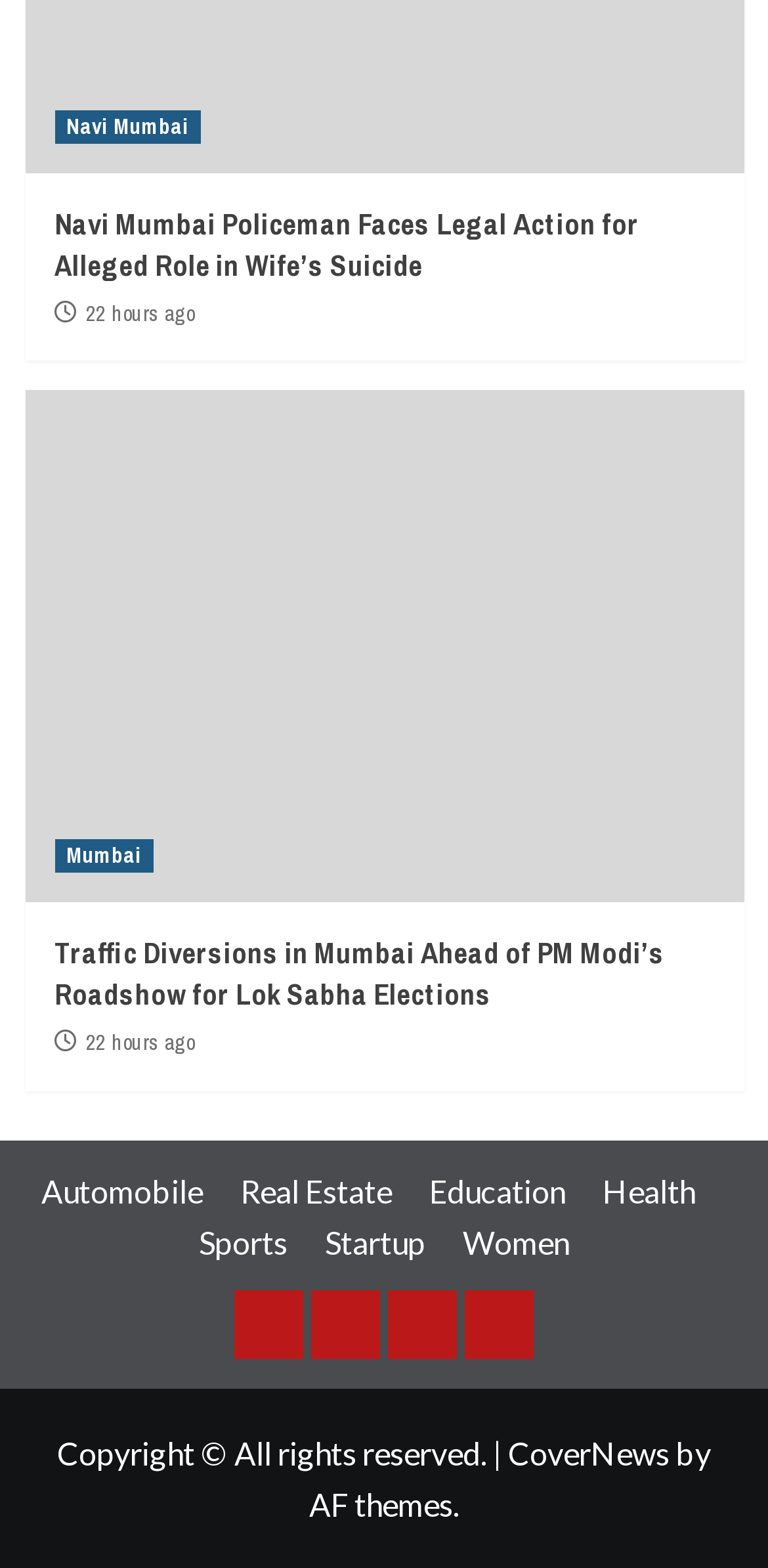Find the bounding box coordinates for the area that should be clicked to accomplish the instruction: "Follow the Facebook page".

[0.304, 0.823, 0.394, 0.867]